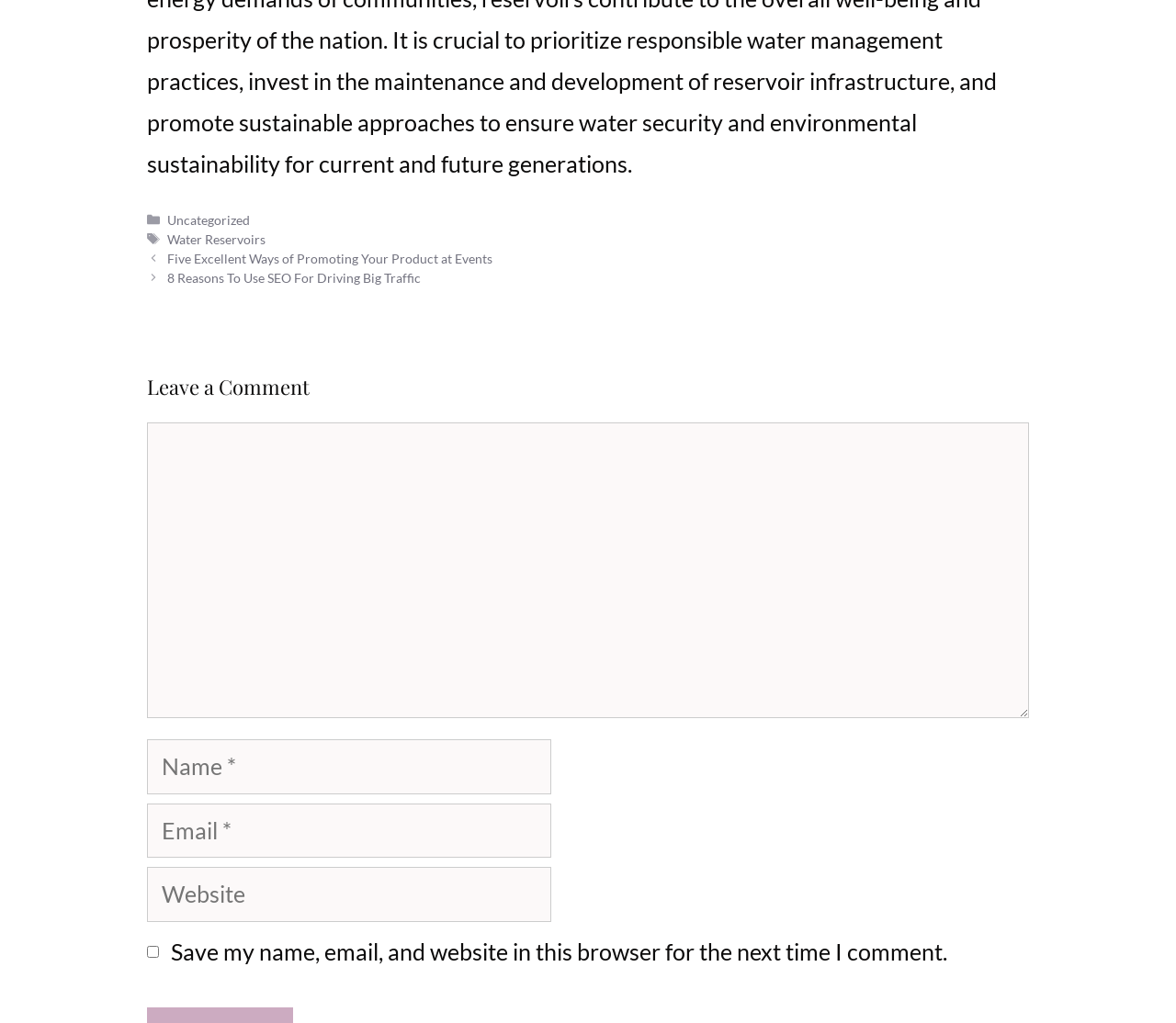Locate the bounding box coordinates of the element that should be clicked to execute the following instruction: "Click on the 'Five Excellent Ways of Promoting Your Product at Events' link".

[0.142, 0.245, 0.419, 0.26]